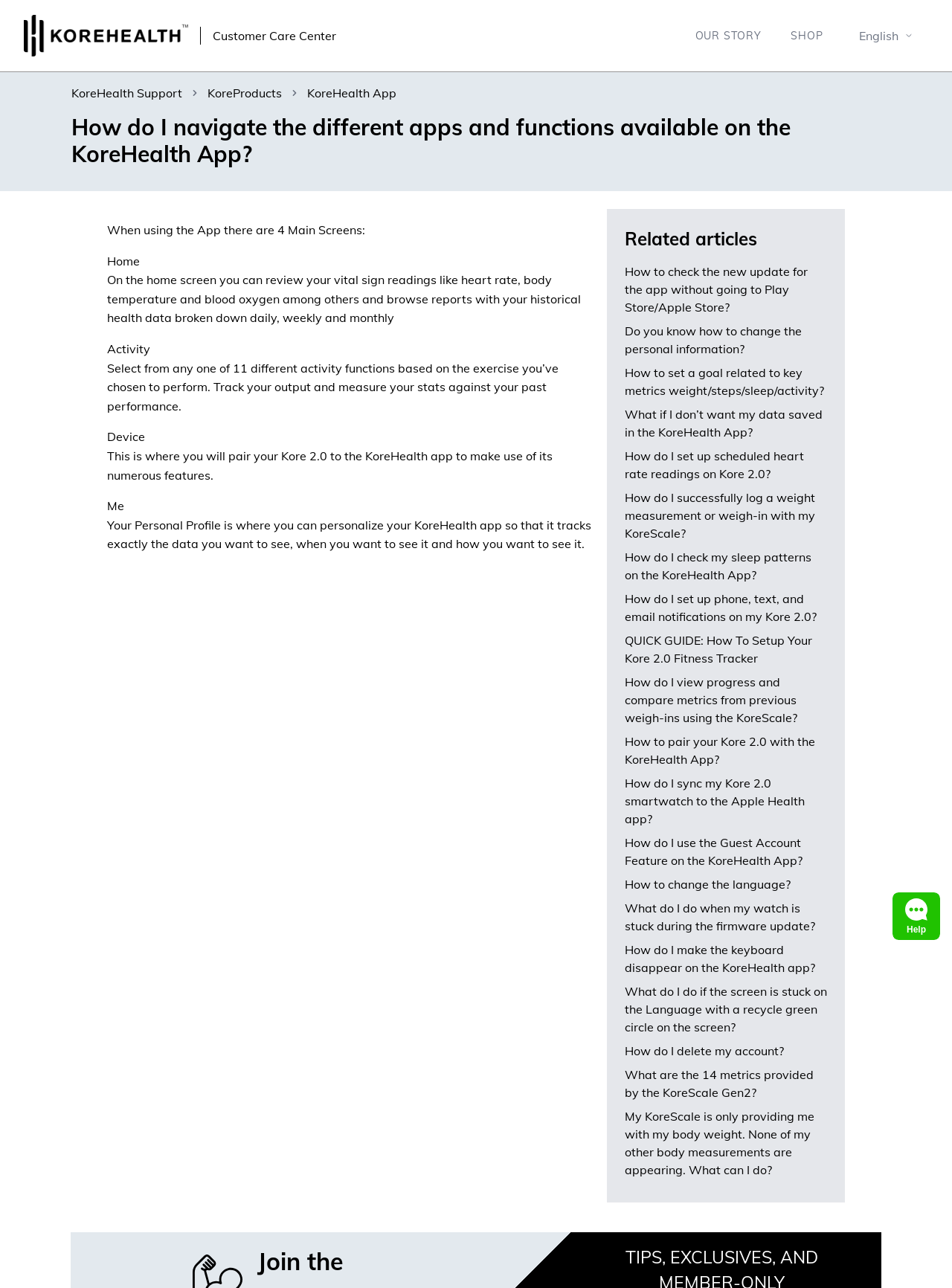Give a concise answer using one word or a phrase to the following question:
What is the name of the support center?

Customer Care Center